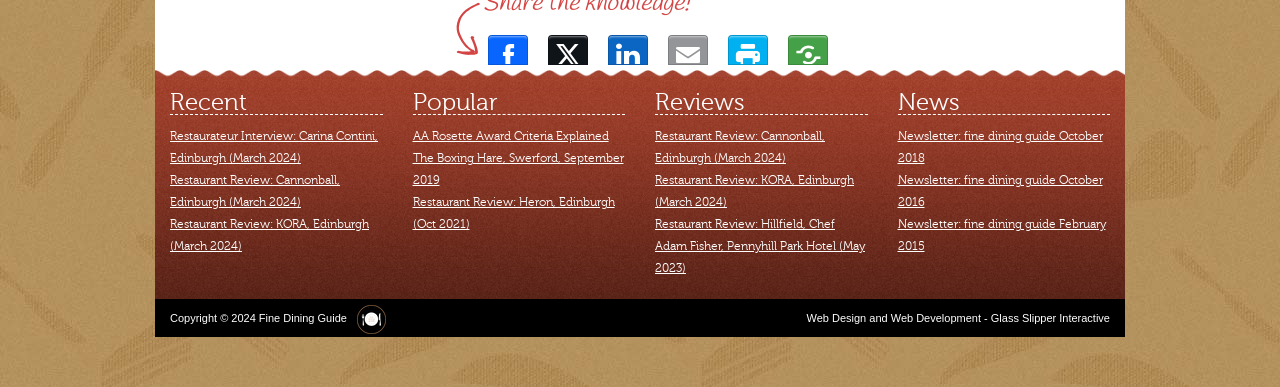Please identify the bounding box coordinates of the element that needs to be clicked to perform the following instruction: "Visit Web Design".

[0.63, 0.806, 0.677, 0.837]